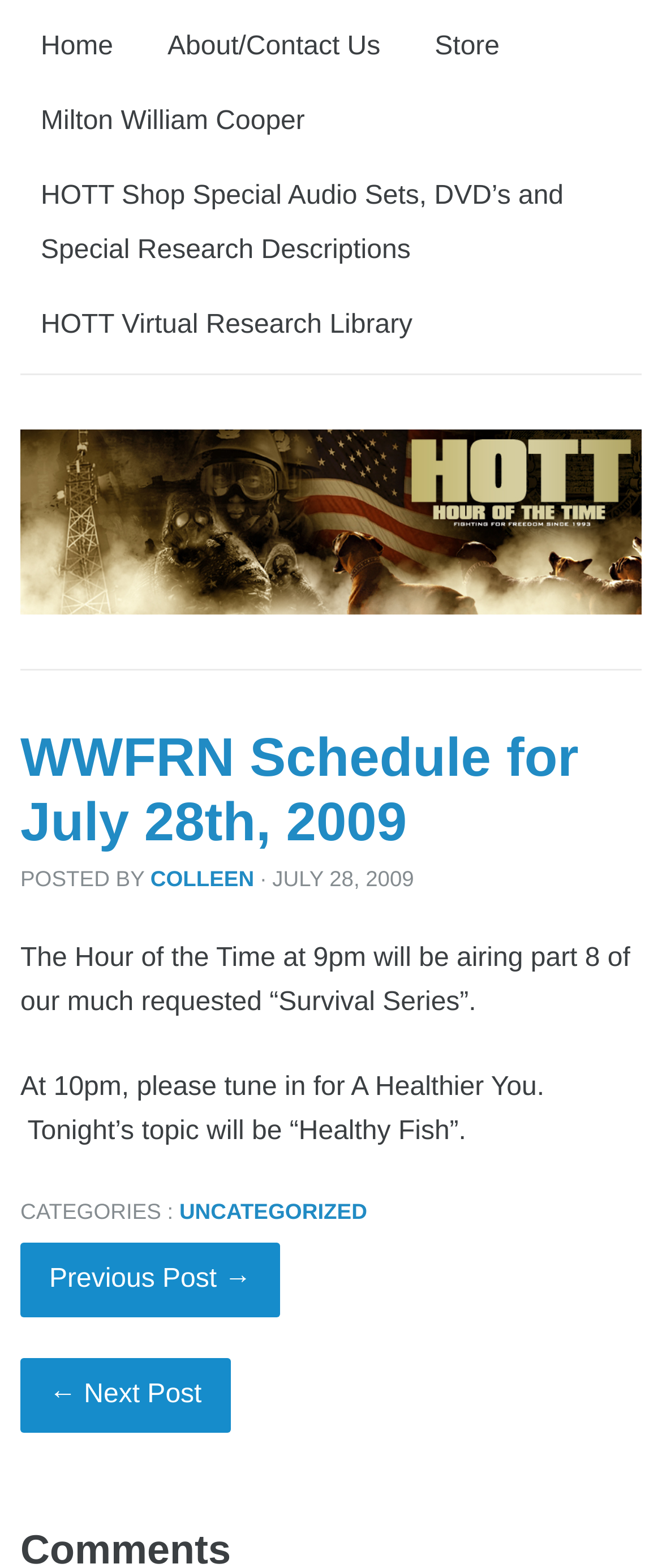Can you specify the bounding box coordinates of the area that needs to be clicked to fulfill the following instruction: "go to previous post"?

[0.031, 0.792, 0.423, 0.84]